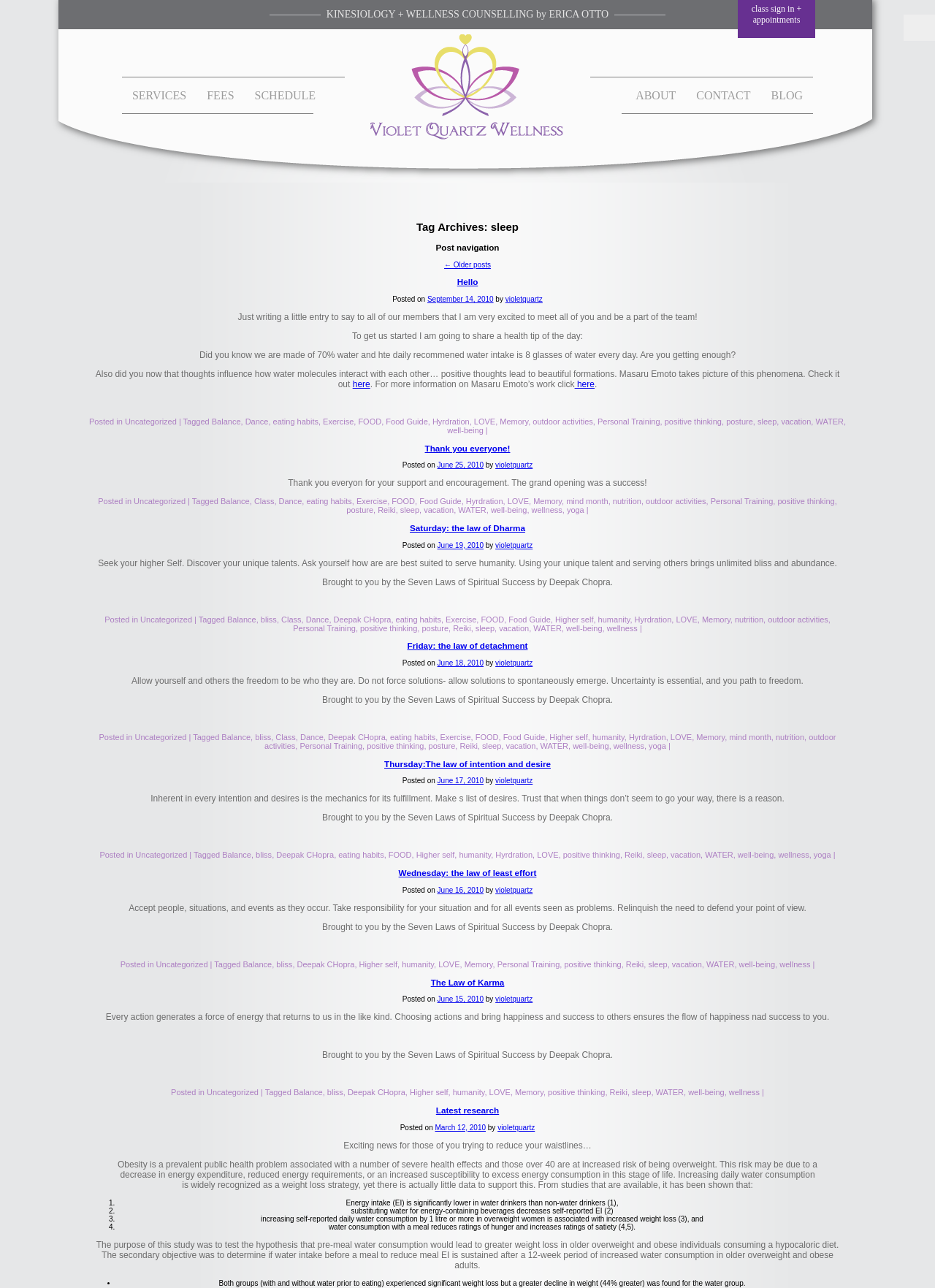Locate the bounding box coordinates of the clickable area needed to fulfill the instruction: "Click on the 'BLOG' link".

[0.814, 0.06, 0.87, 0.088]